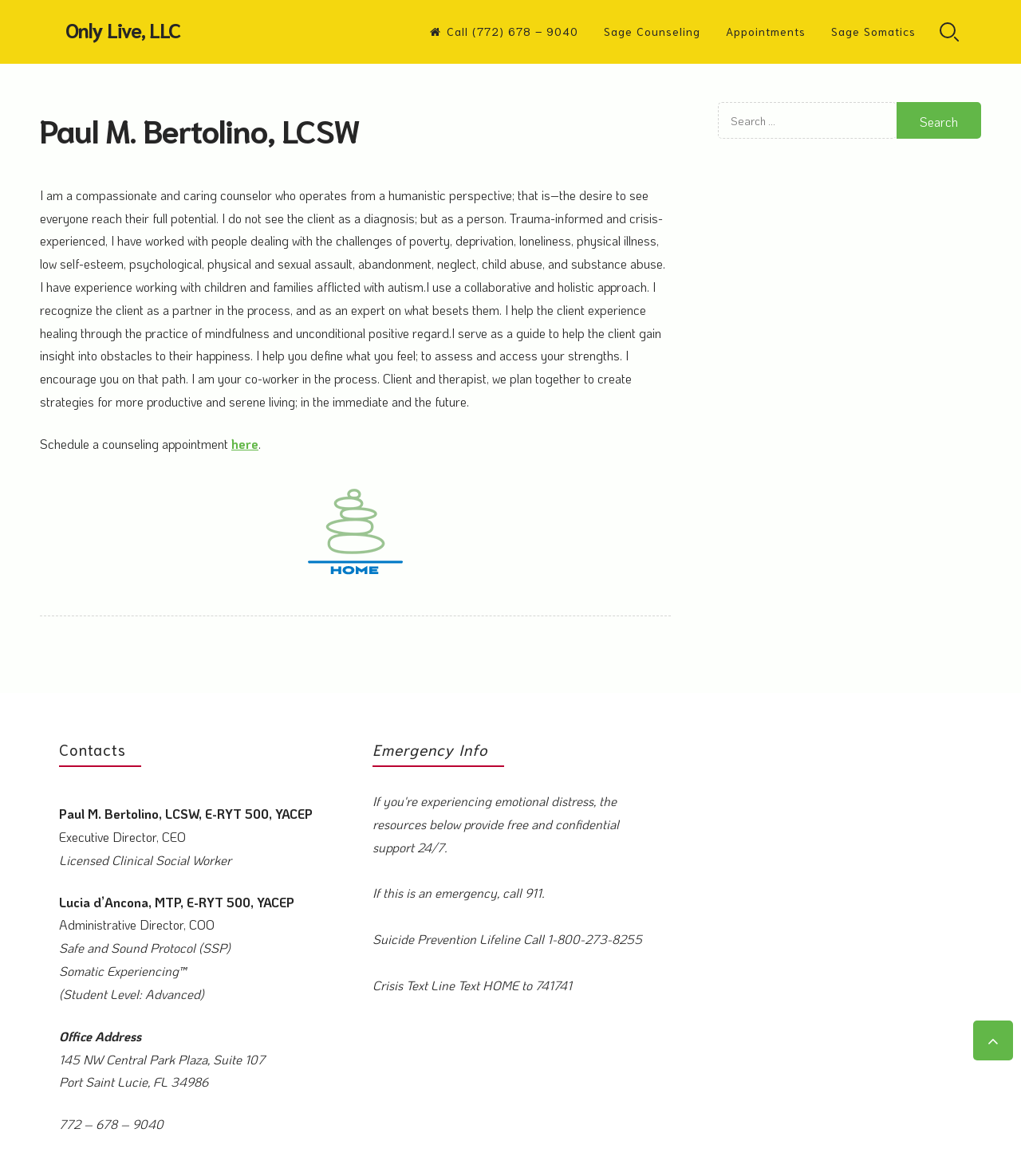Please provide a one-word or short phrase answer to the question:
What is the address of the office?

145 NW Central Park Plaza, Suite 107